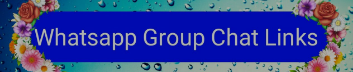Are there any floral decorations on the banner?
Provide a thorough and detailed answer to the question.

There are floral decorations on the banner because the caption mentions that the banner is 'adorned with colorful floral decorations on the edges', which suggests that the banner has floral decorations.